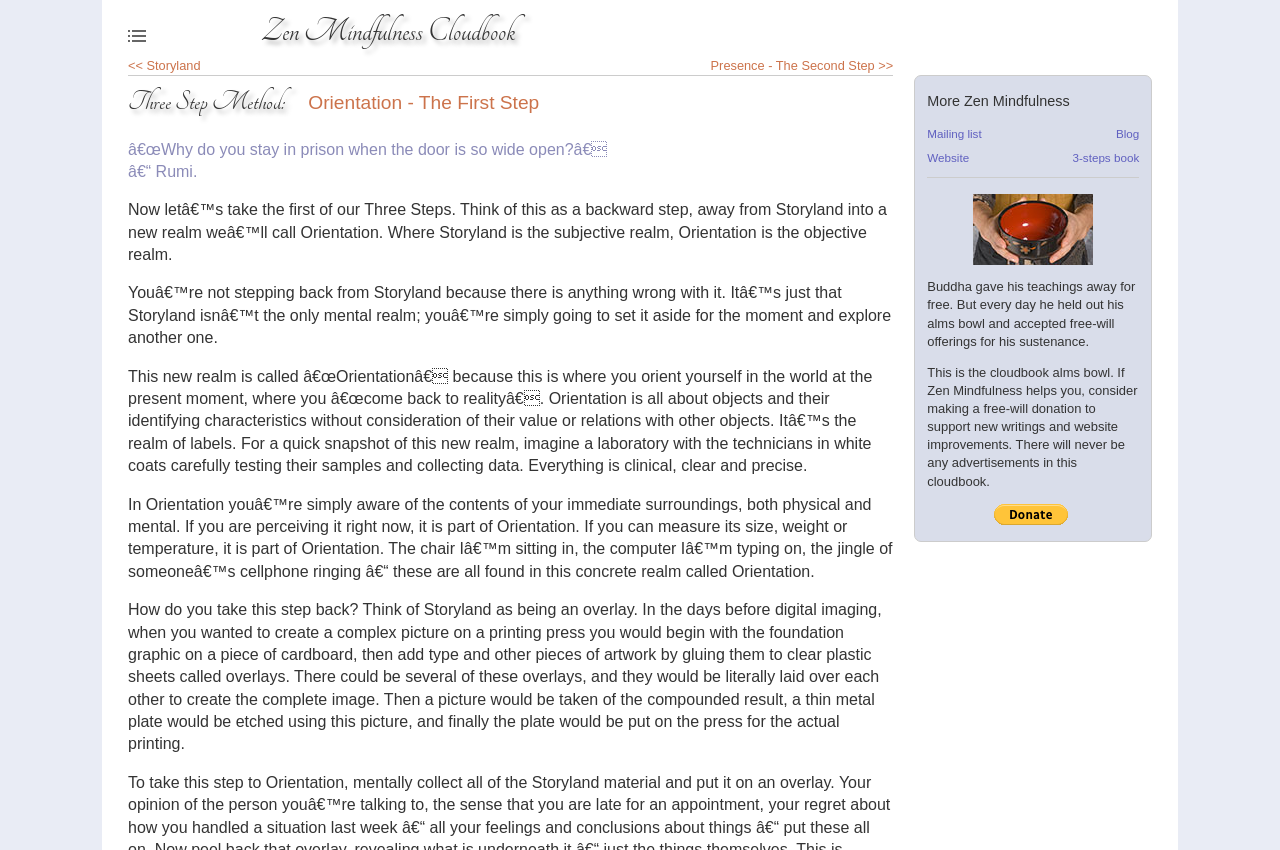Utilize the details in the image to thoroughly answer the following question: What is the author's intention behind sharing the teachings for free?

The author is following the example of Buddha, who gave his teachings away for free and accepted free-will offerings for his sustenance. The author is doing the same by sharing the teachings for free and accepting donations to support new writings and website improvements.